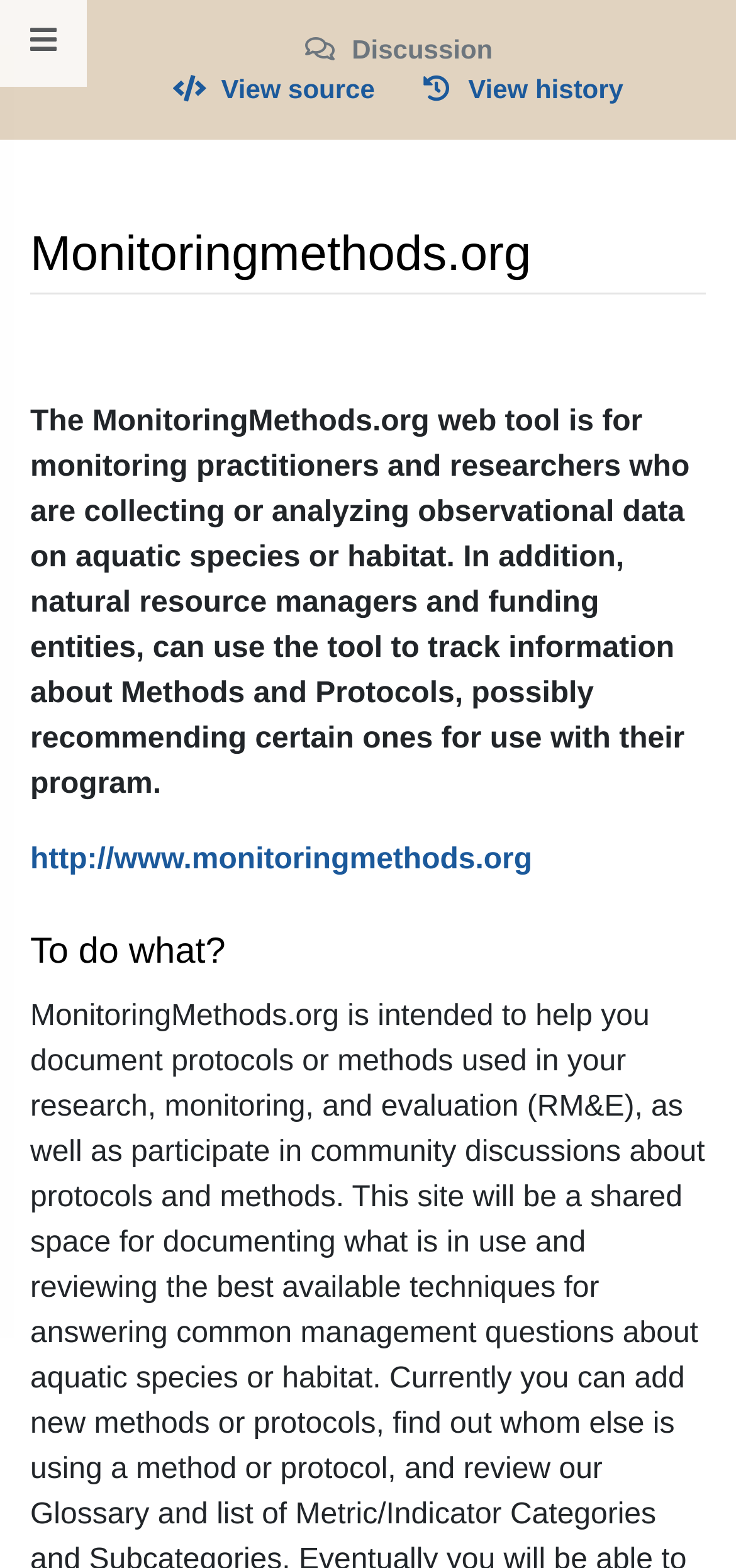Find the bounding box of the UI element described as: "SIGraDi 2022 | Apropiaciones Críticas". The bounding box coordinates should be given as four float values between 0 and 1, i.e., [left, top, right, bottom].

None